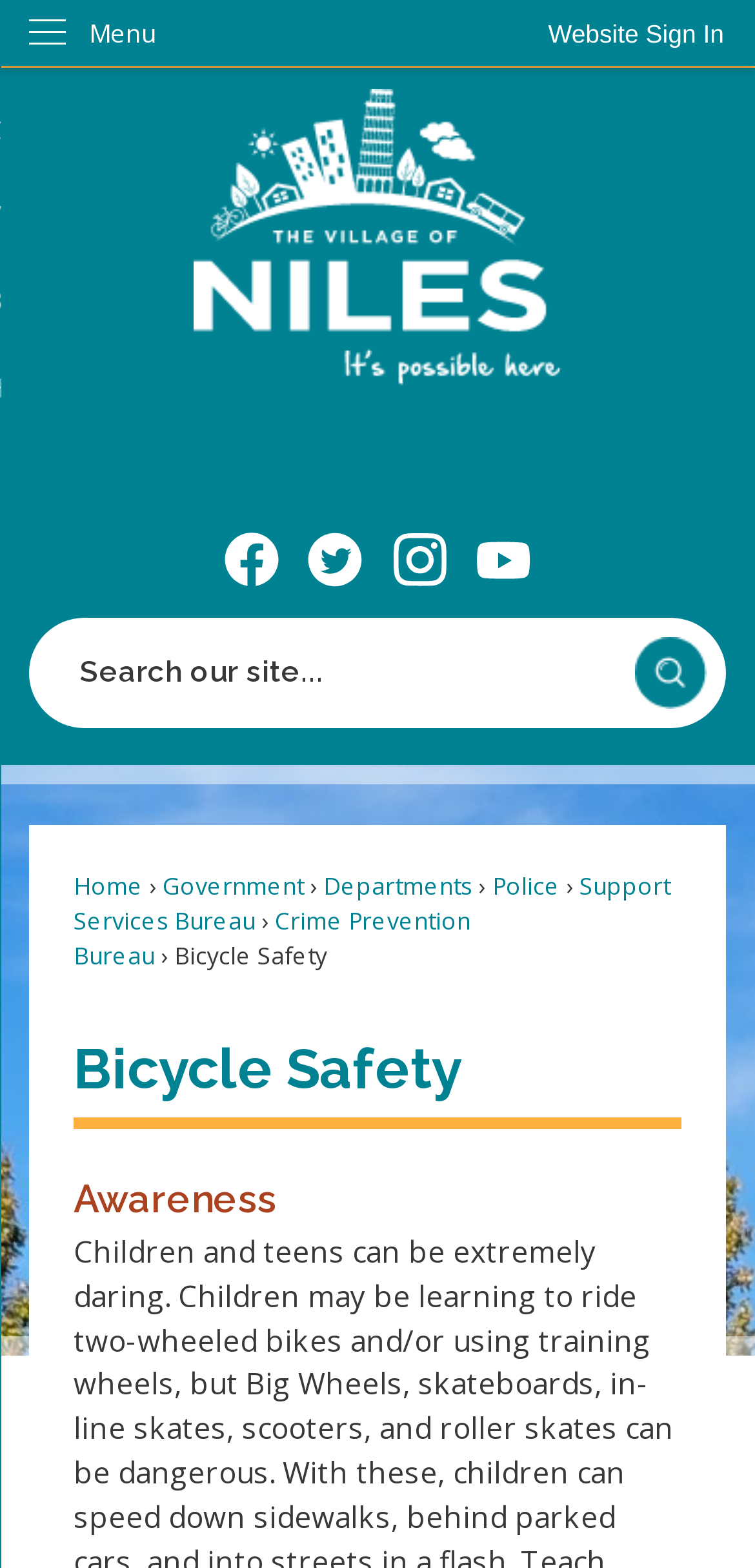Predict the bounding box coordinates of the area that should be clicked to accomplish the following instruction: "Go to Home page". The bounding box coordinates should consist of four float numbers between 0 and 1, i.e., [left, top, right, bottom].

[0.039, 0.057, 0.961, 0.246]